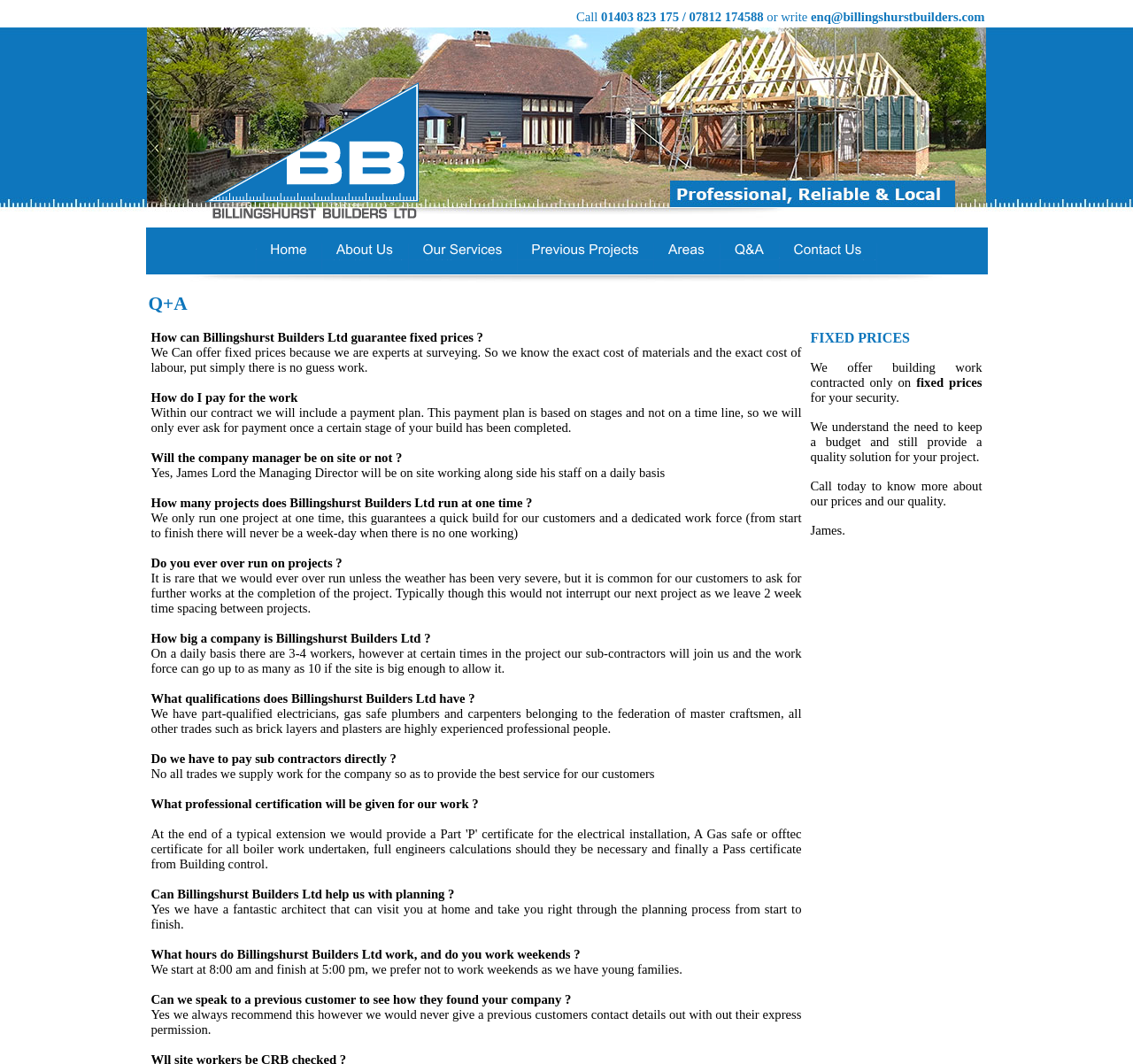Refer to the screenshot and answer the following question in detail:
What type of certification will be given for the work done by Billingshurst Builders Ltd?

The type of certification can be found in the Q&A section, where it is mentioned that 'What professional certification will be given for our work?' and the answer is provided.